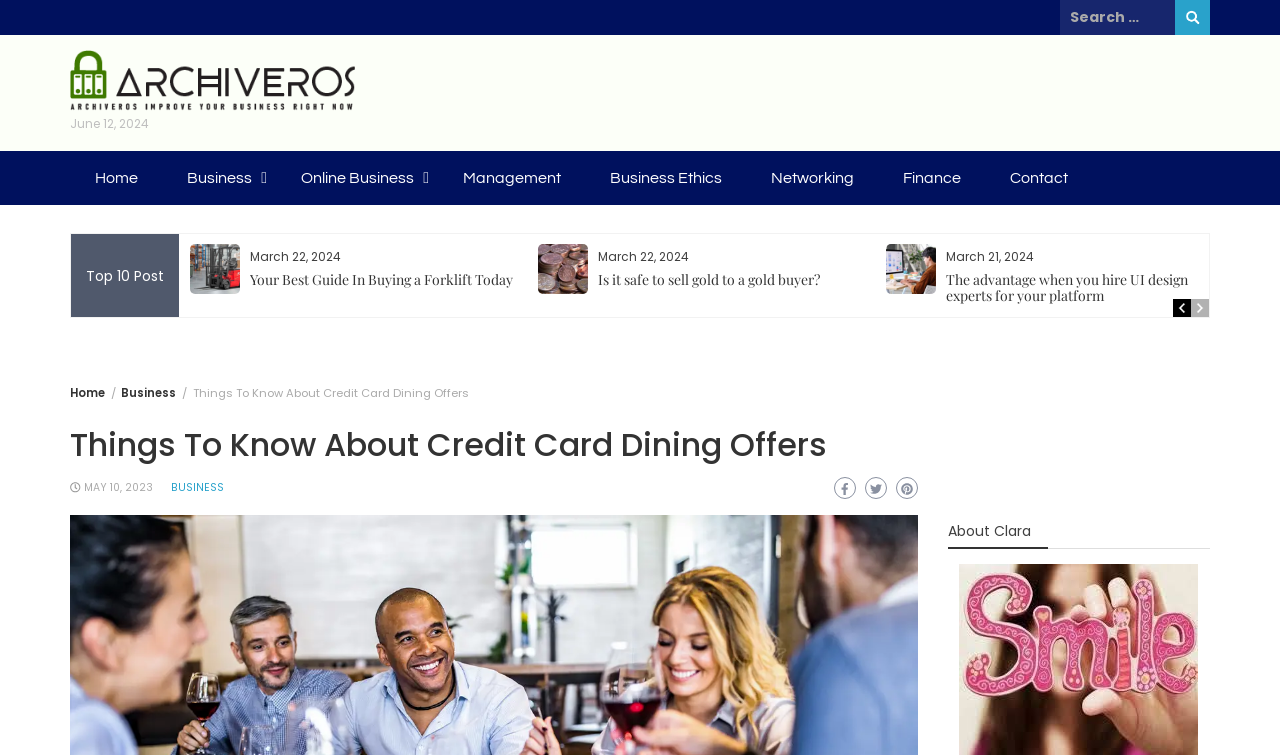What is the text of the static text element above the search box?
Based on the image, give a concise answer in the form of a single word or short phrase.

Search for: